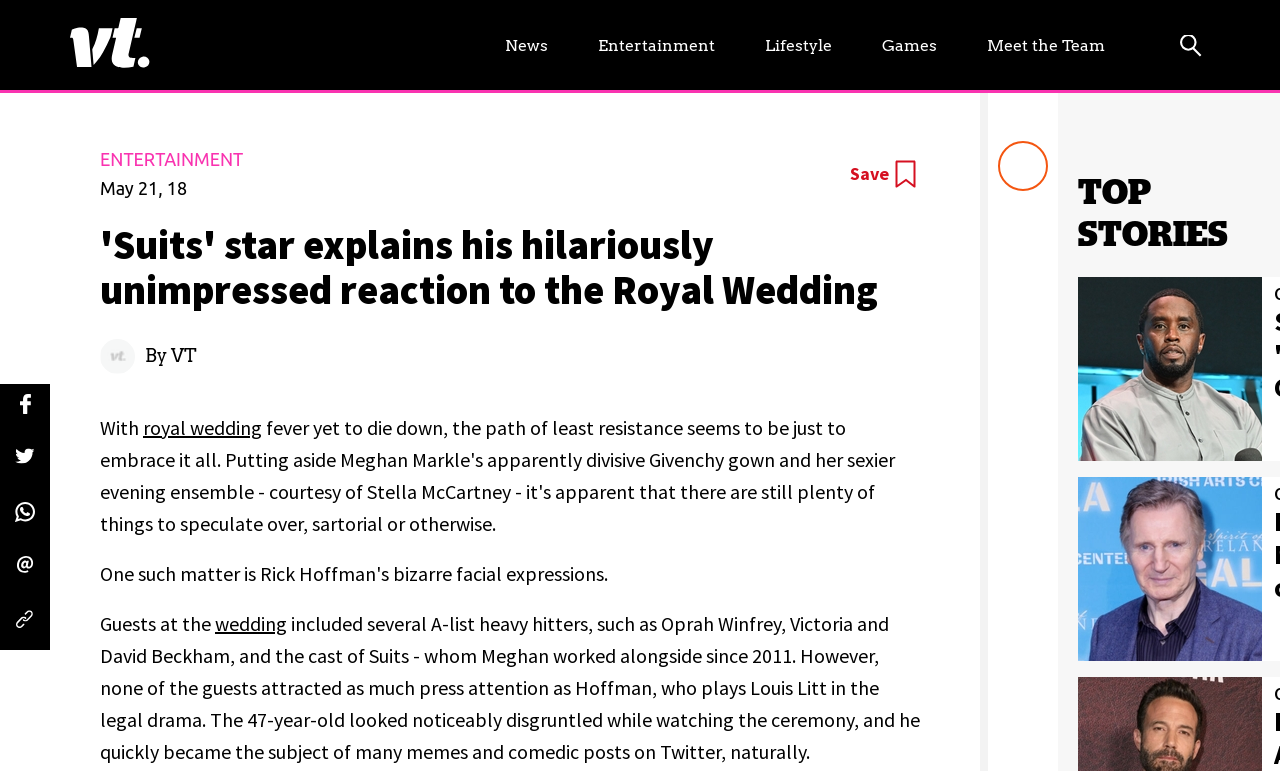Can you specify the bounding box coordinates of the area that needs to be clicked to fulfill the following instruction: "Search for something"?

[0.922, 0.045, 0.945, 0.084]